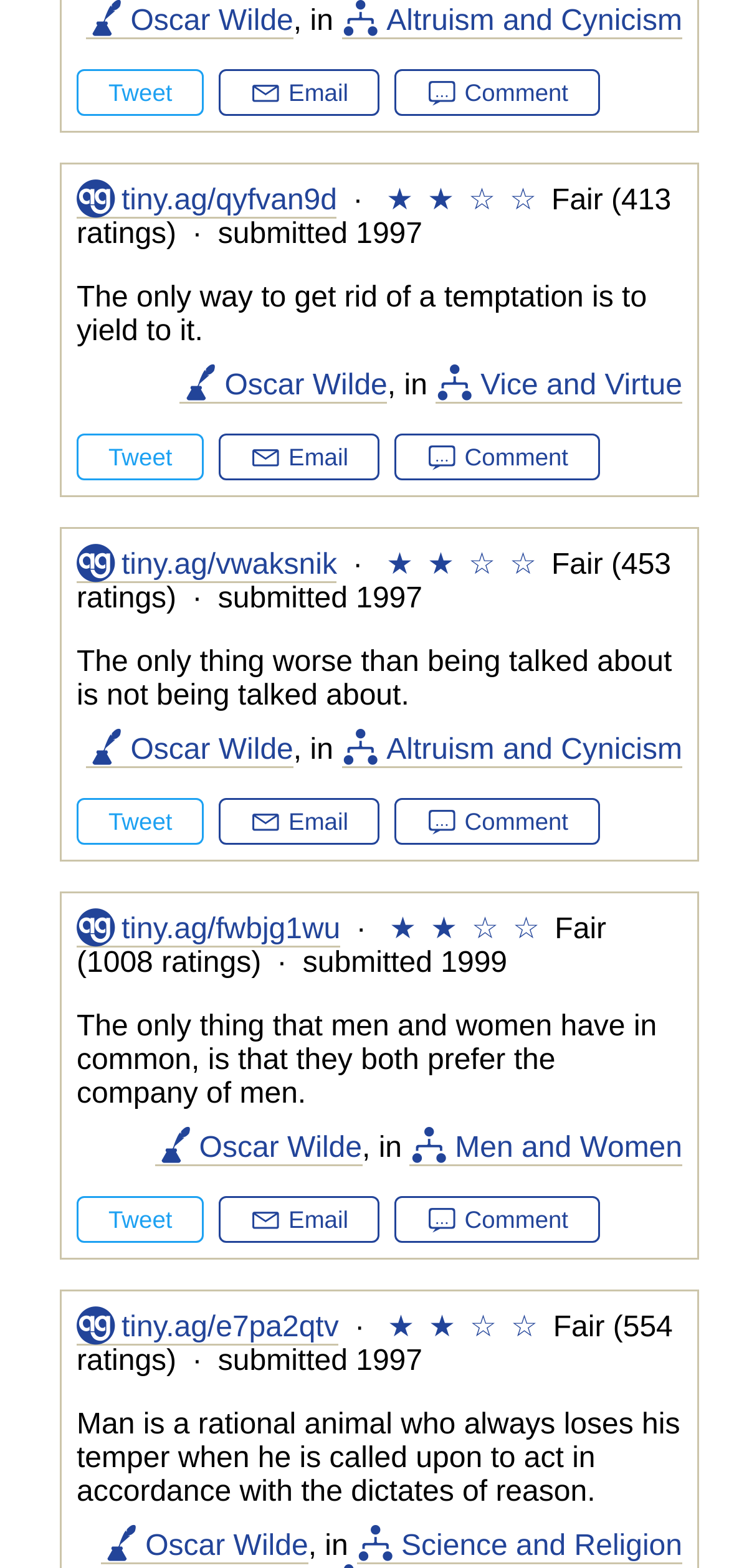Find the bounding box coordinates of the clickable element required to execute the following instruction: "Tweet the quote". Provide the coordinates as four float numbers between 0 and 1, i.e., [left, top, right, bottom].

[0.105, 0.044, 0.28, 0.074]